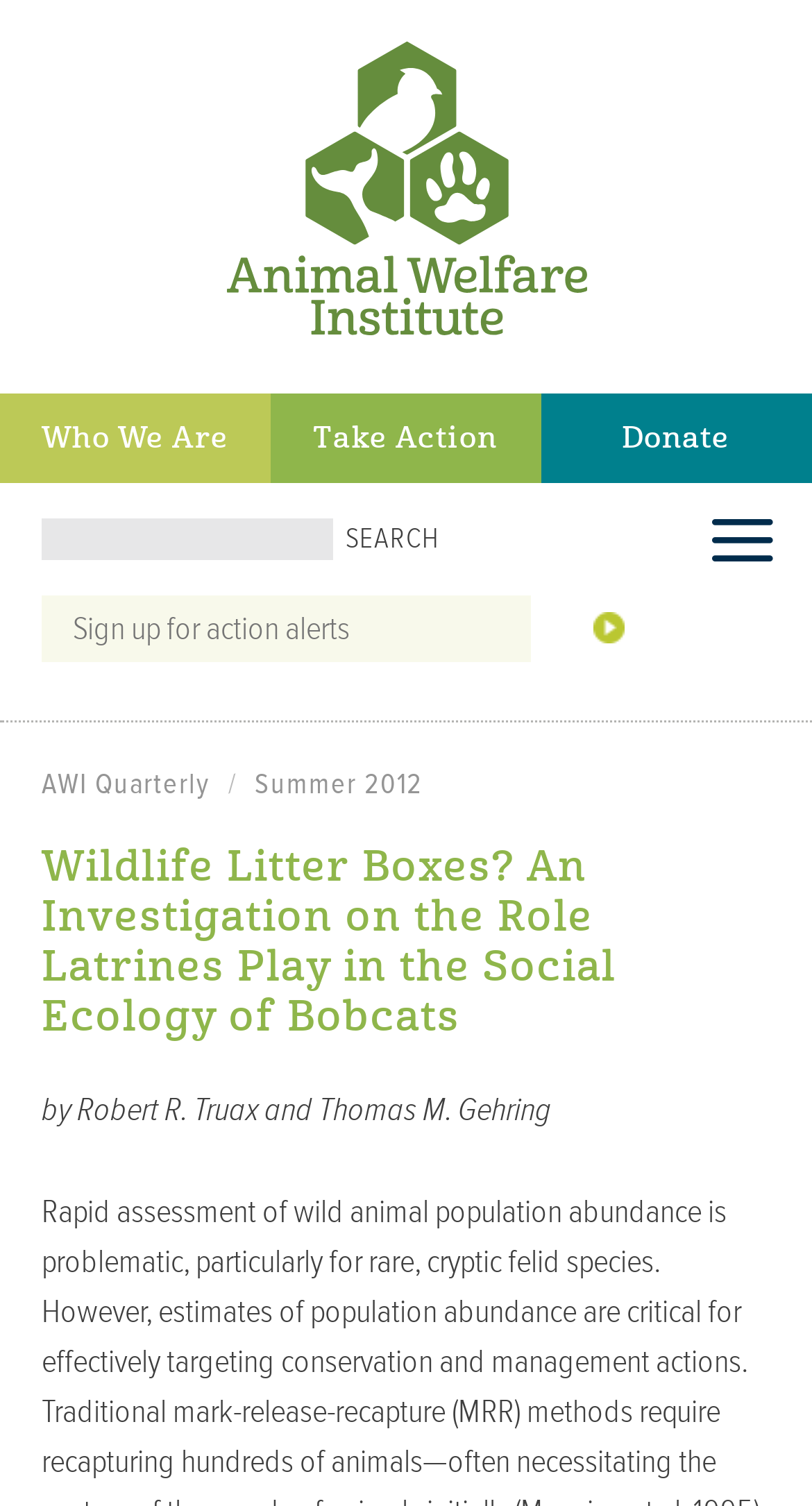Identify and provide the text of the main header on the webpage.

Wildlife Litter Boxes? An Investigation on the Role Latrines Play in the Social Ecology of Bobcats